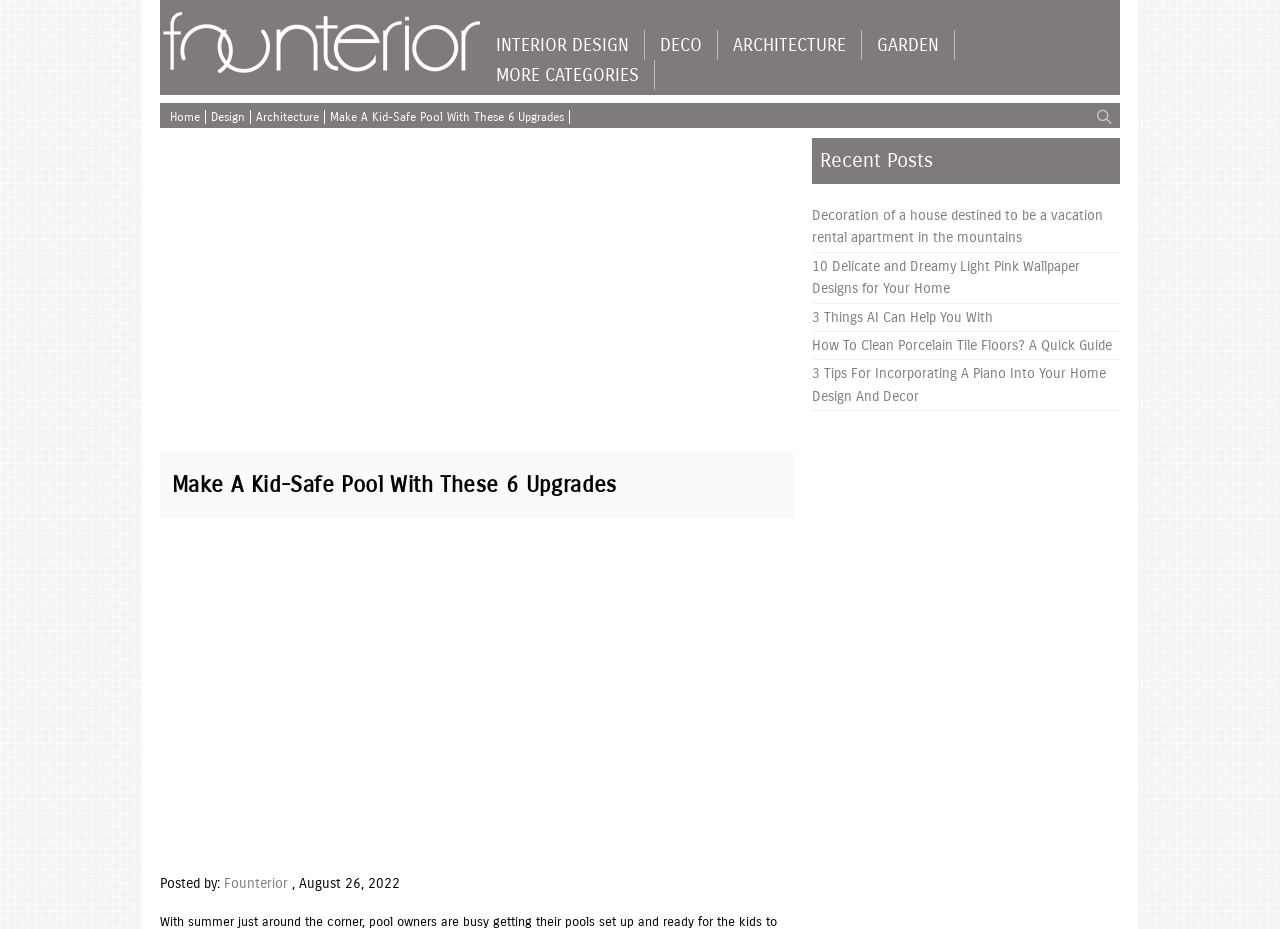Locate the bounding box coordinates of the element you need to click to accomplish the task described by this instruction: "Go to the INTERIOR DESIGN category".

[0.376, 0.032, 0.503, 0.065]